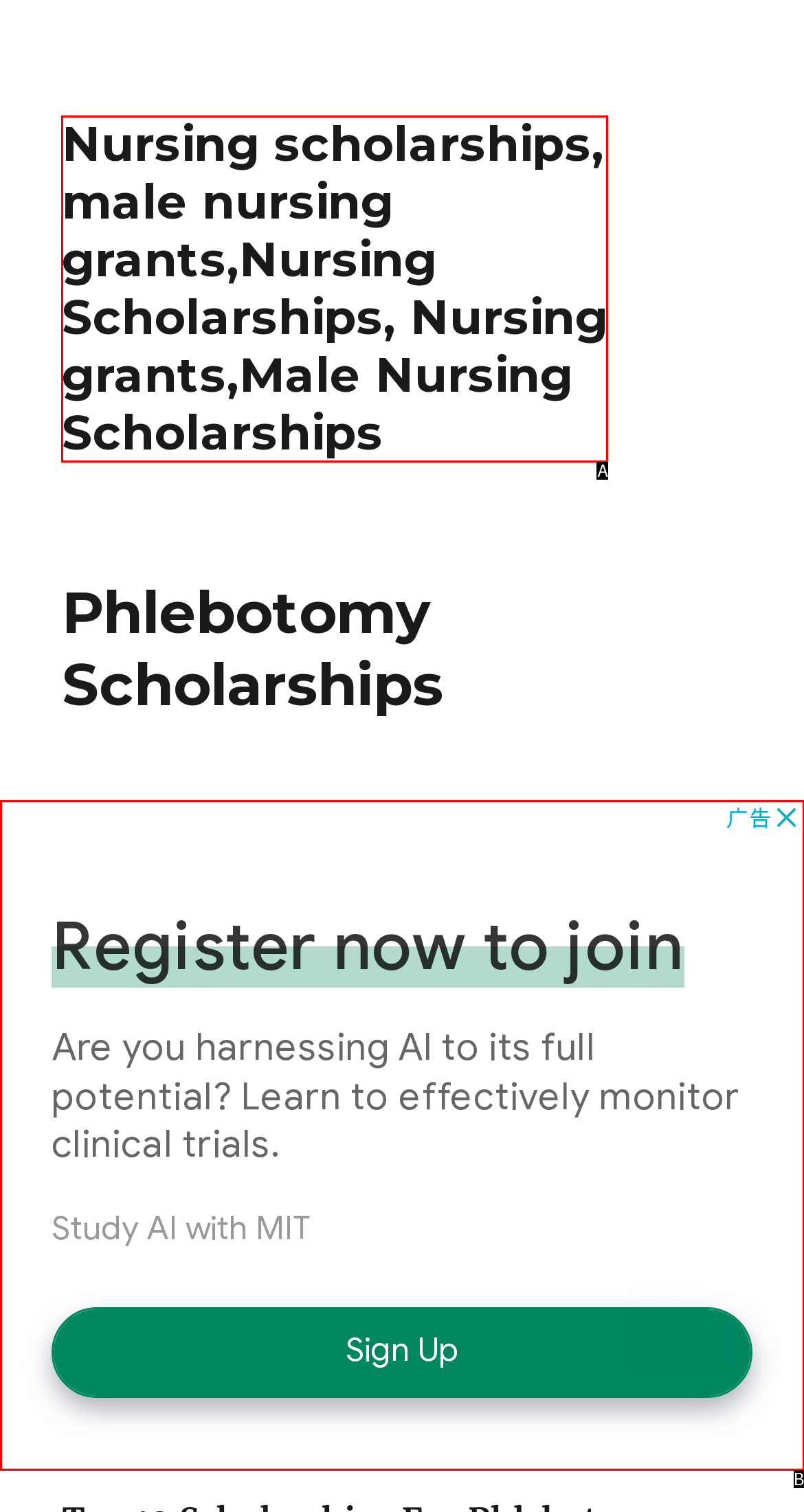Identify which option matches the following description: aria-label="Advertisement" name="aswift_0" title="Advertisement"
Answer by giving the letter of the correct option directly.

B